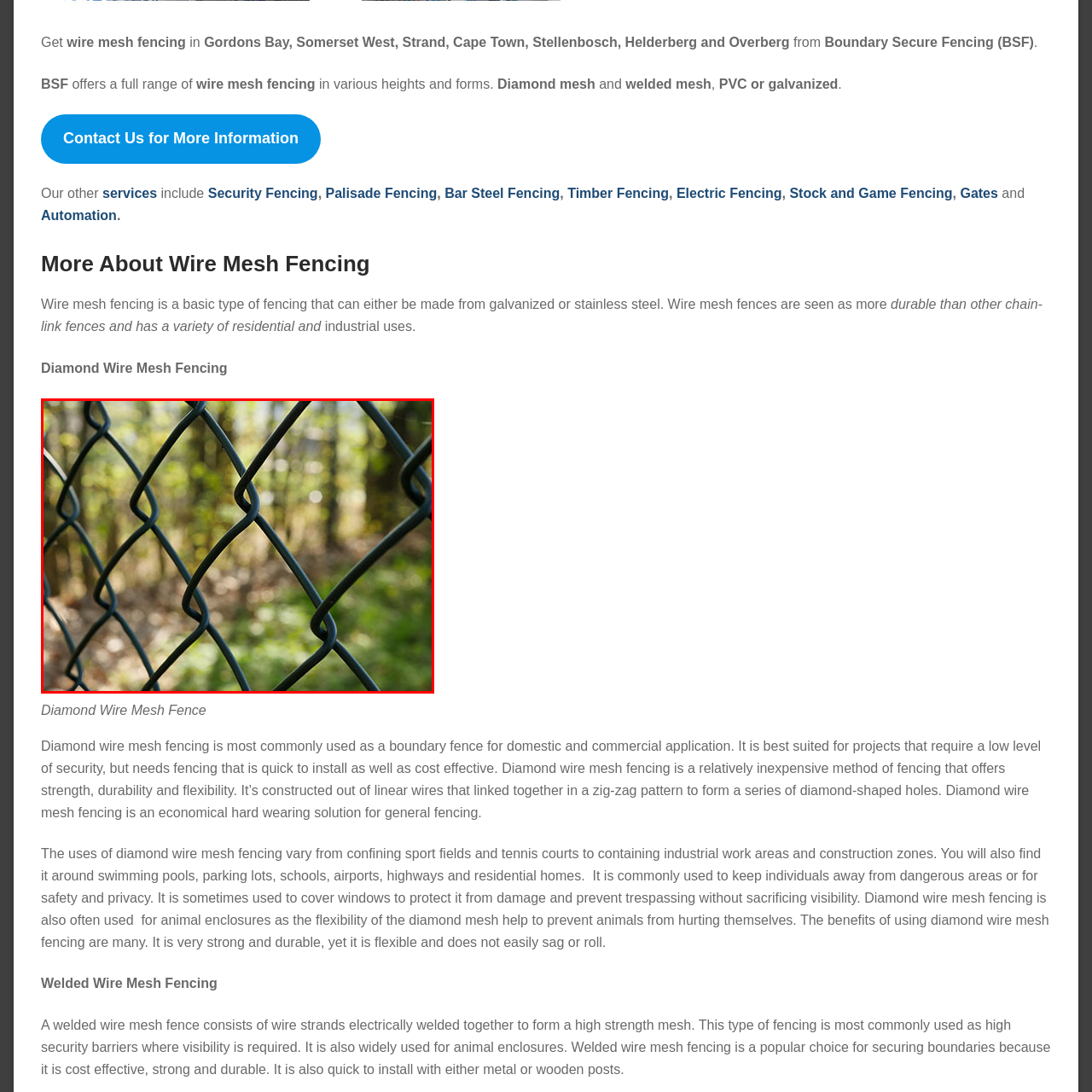Observe the image enclosed by the red rectangle, then respond to the question in one word or phrase:
What is the fence suitable for?

residential and commercial properties